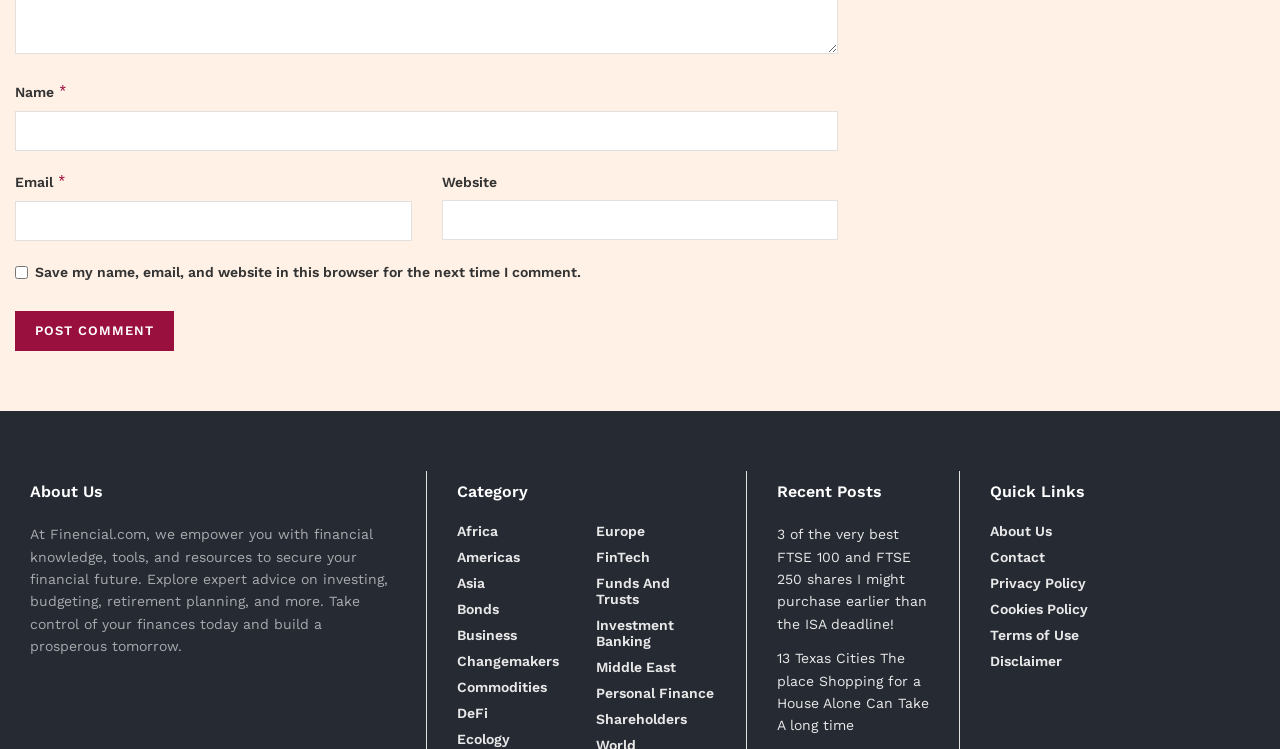Return the bounding box coordinates of the UI element that corresponds to this description: "aria-label="Pause story"". The coordinates must be given as four float numbers in the range of 0 and 1, [left, top, right, bottom].

None